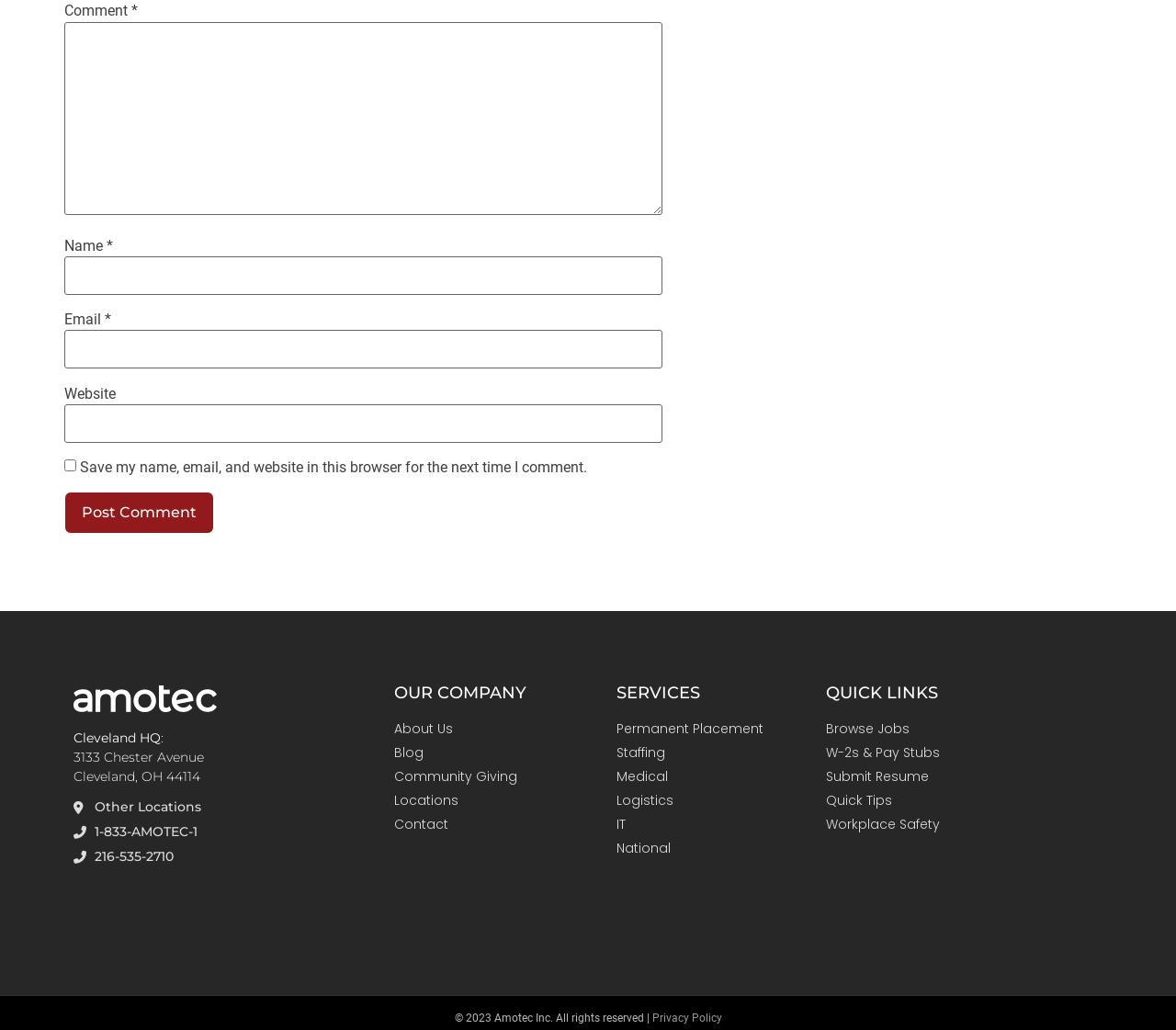Extract the bounding box of the UI element described as: "name="submit" value="Post Comment"".

[0.055, 0.477, 0.182, 0.518]